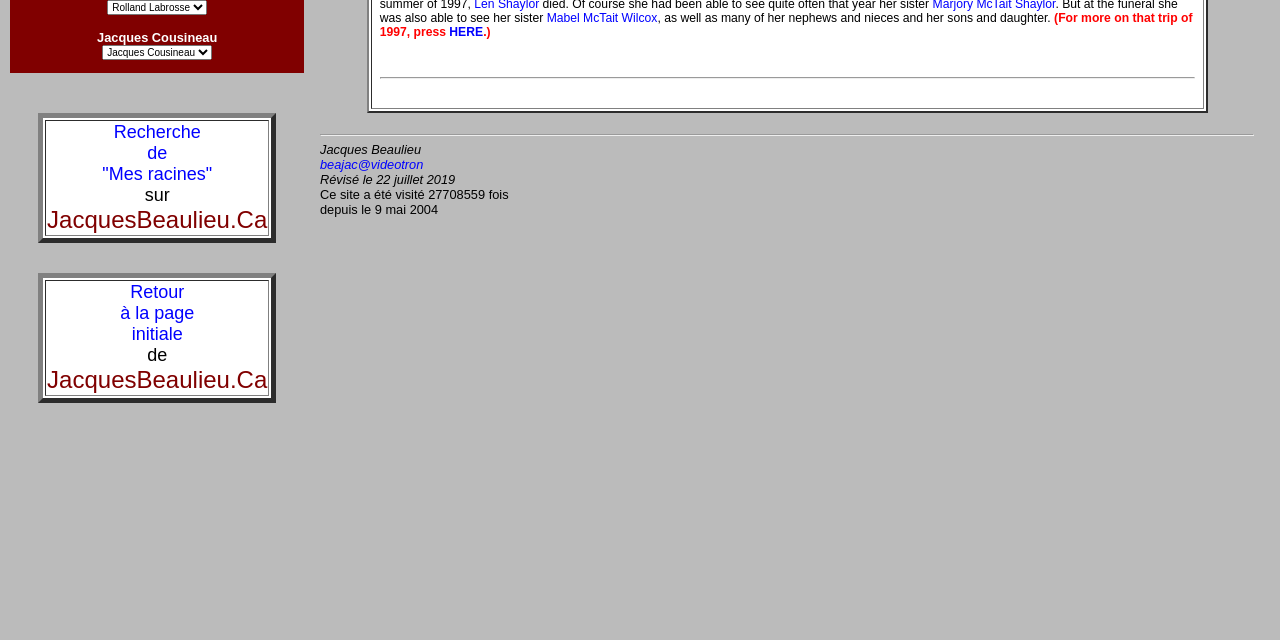Predict the bounding box of the UI element that fits this description: "beajac@videotron".

[0.25, 0.246, 0.331, 0.269]